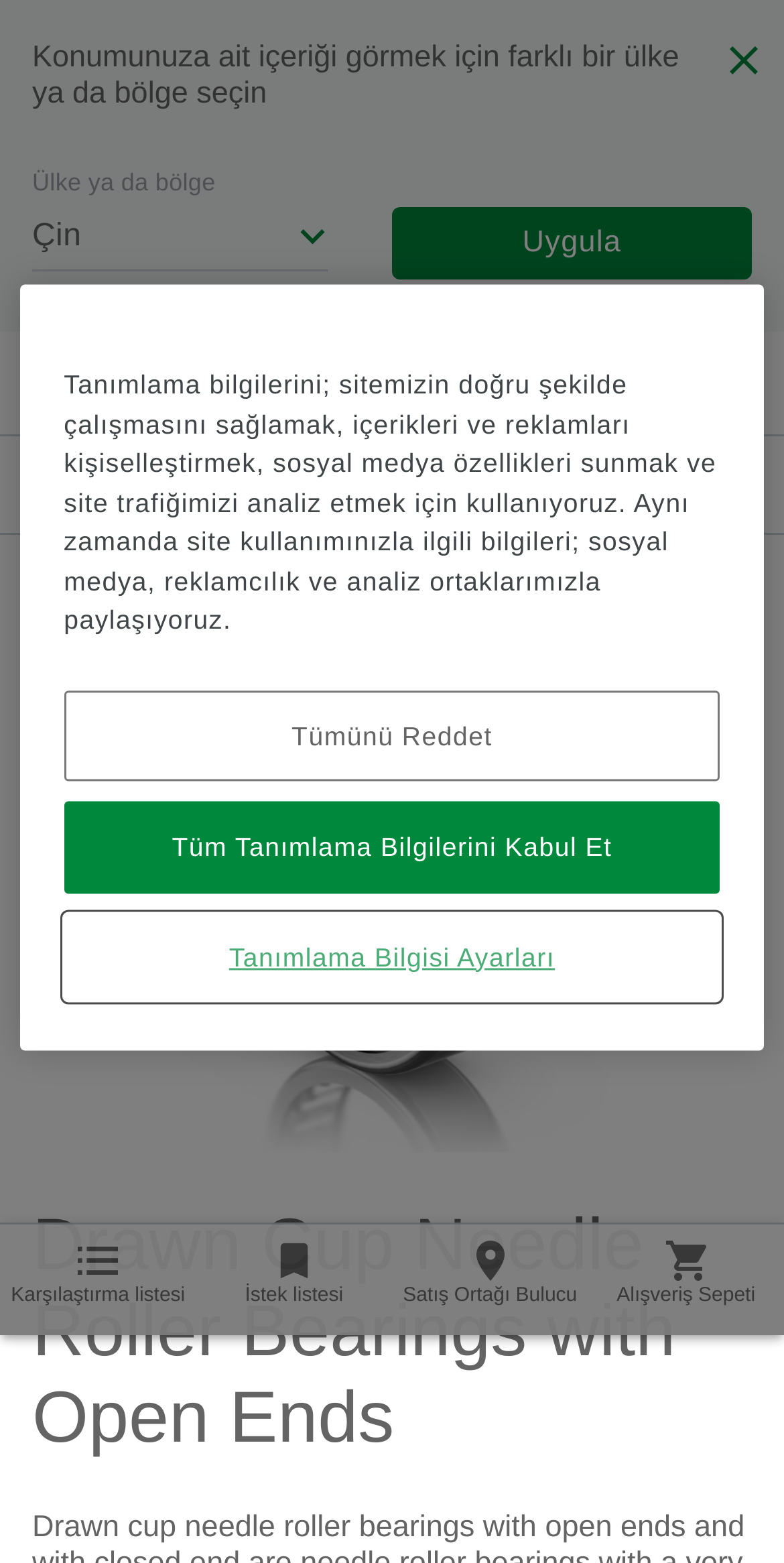Locate the coordinates of the bounding box for the clickable region that fulfills this instruction: "Compare products".

[0.0, 0.783, 0.25, 0.849]